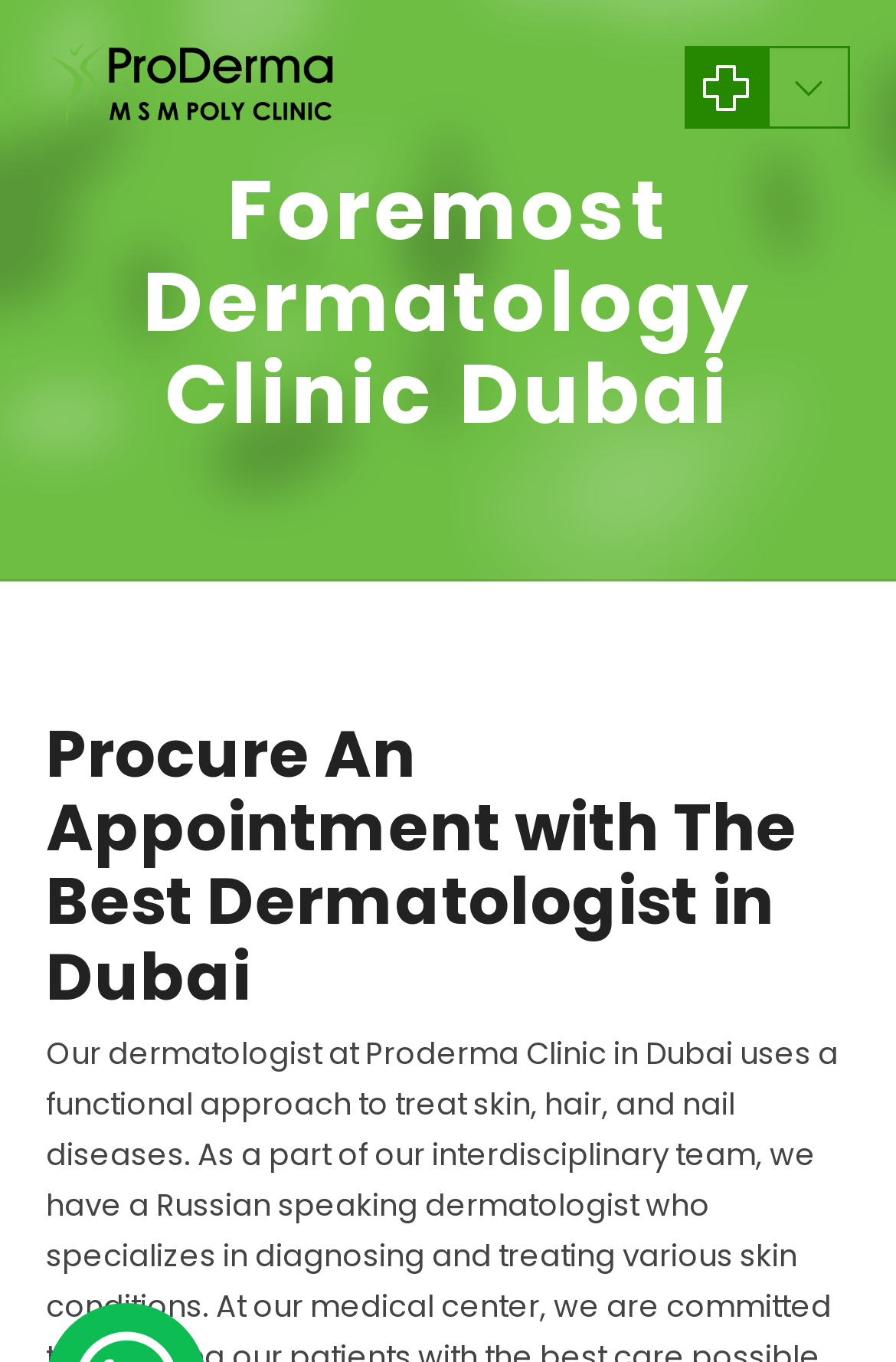Calculate the bounding box coordinates of the UI element given the description: "alt="Pro Derma MSM Polyclinic"".

[0.051, 0.03, 0.374, 0.094]